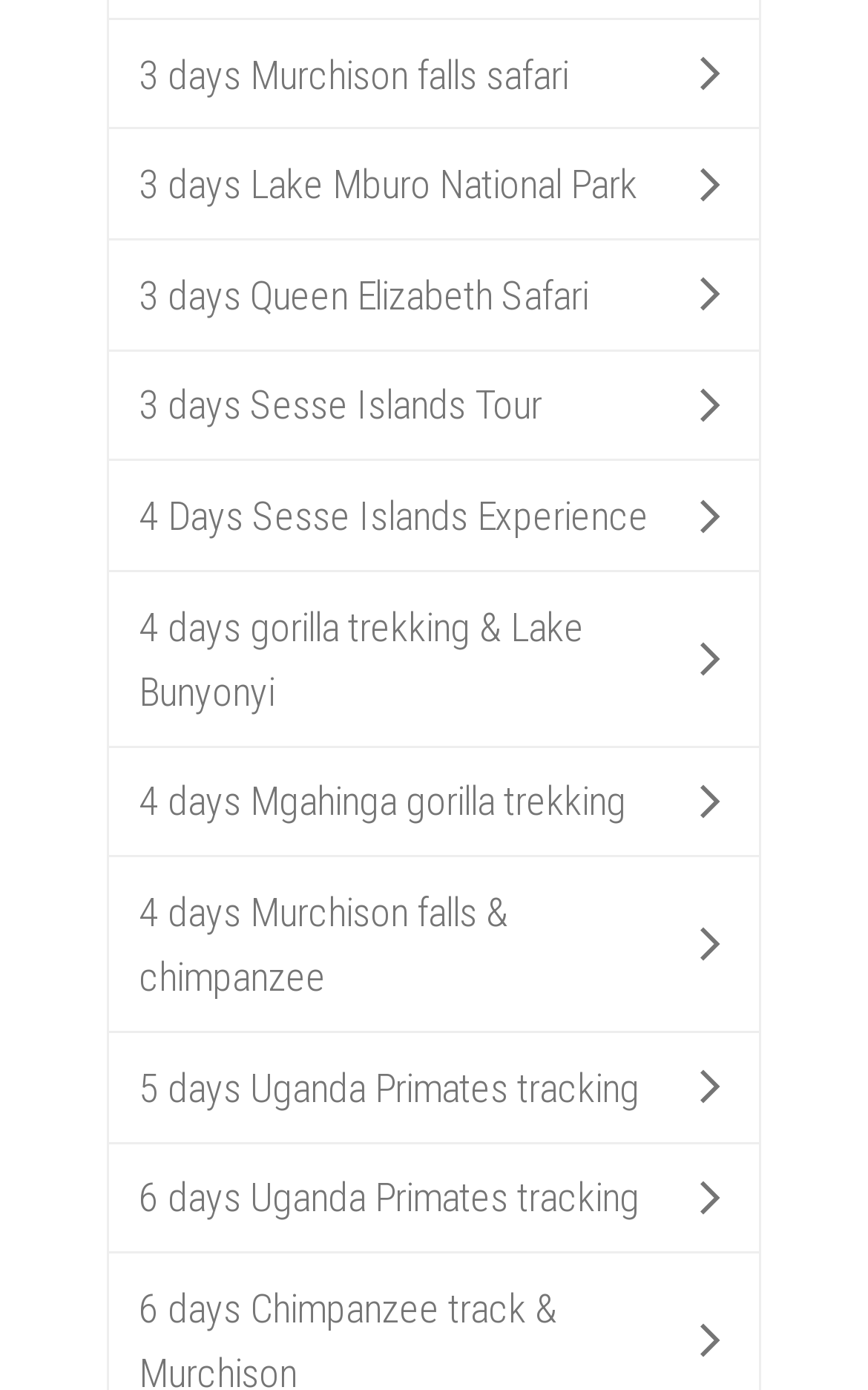Please locate the bounding box coordinates of the region I need to click to follow this instruction: "View 5 days Uganda Primates tracking".

[0.124, 0.743, 0.875, 0.821]